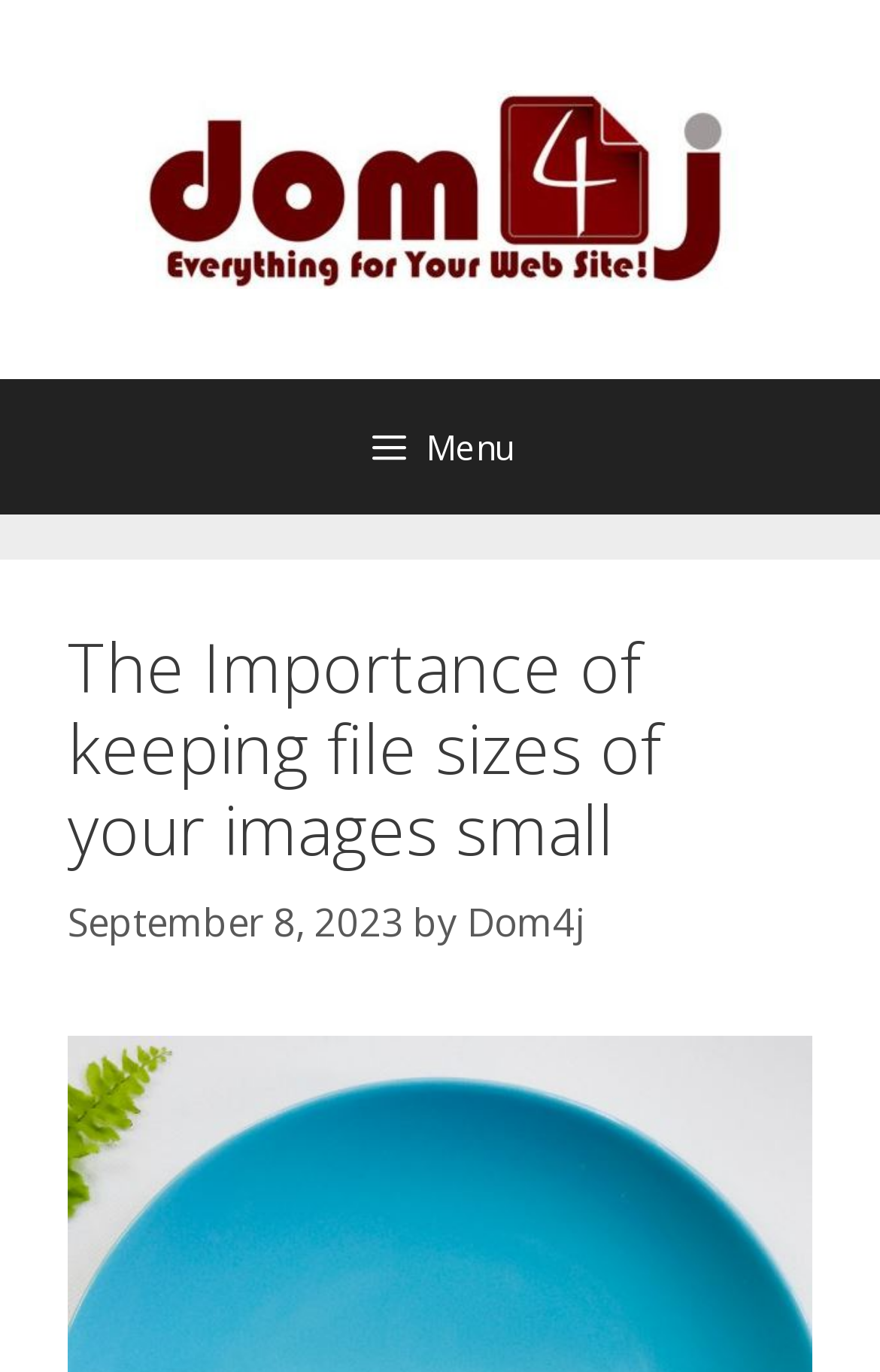Answer the following query with a single word or phrase:
What is the type of navigation menu?

Primary